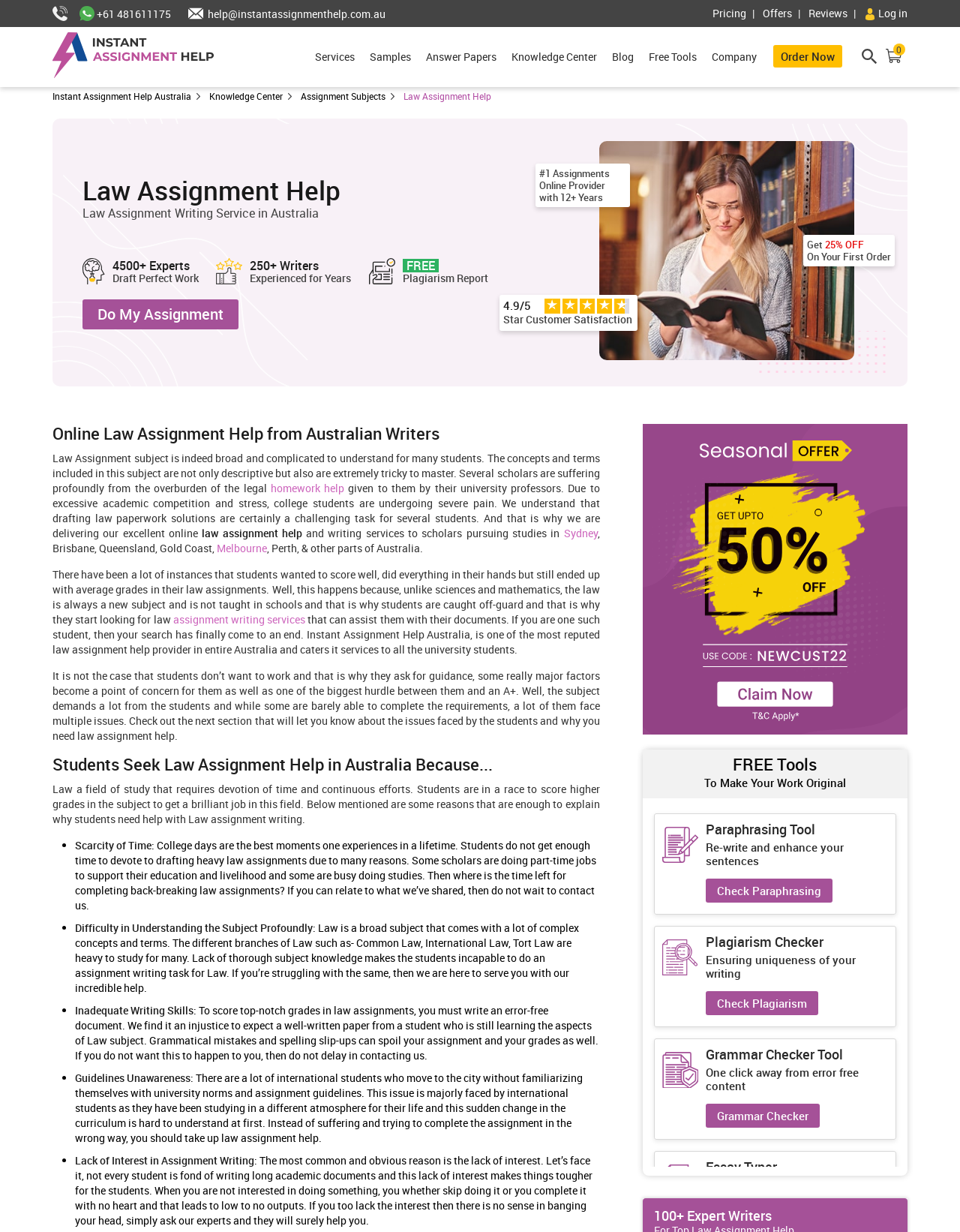Locate the bounding box coordinates of the element you need to click to accomplish the task described by this instruction: "Get law assignment help".

[0.086, 0.243, 0.248, 0.267]